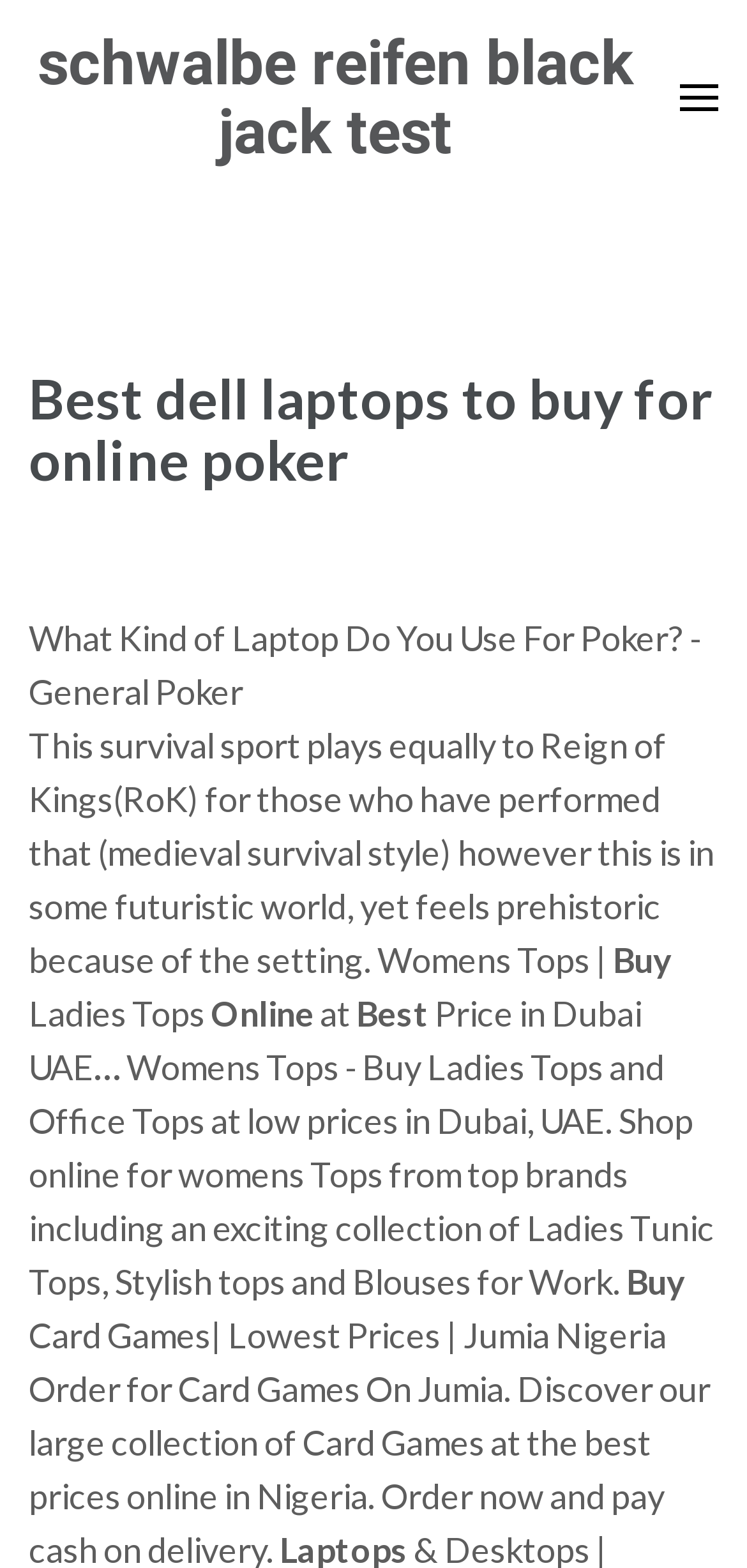What is the context of the text 'Card Games| Lowest Prices | Jumia Nigeria'?
Please answer the question with a single word or phrase, referencing the image.

Online shopping